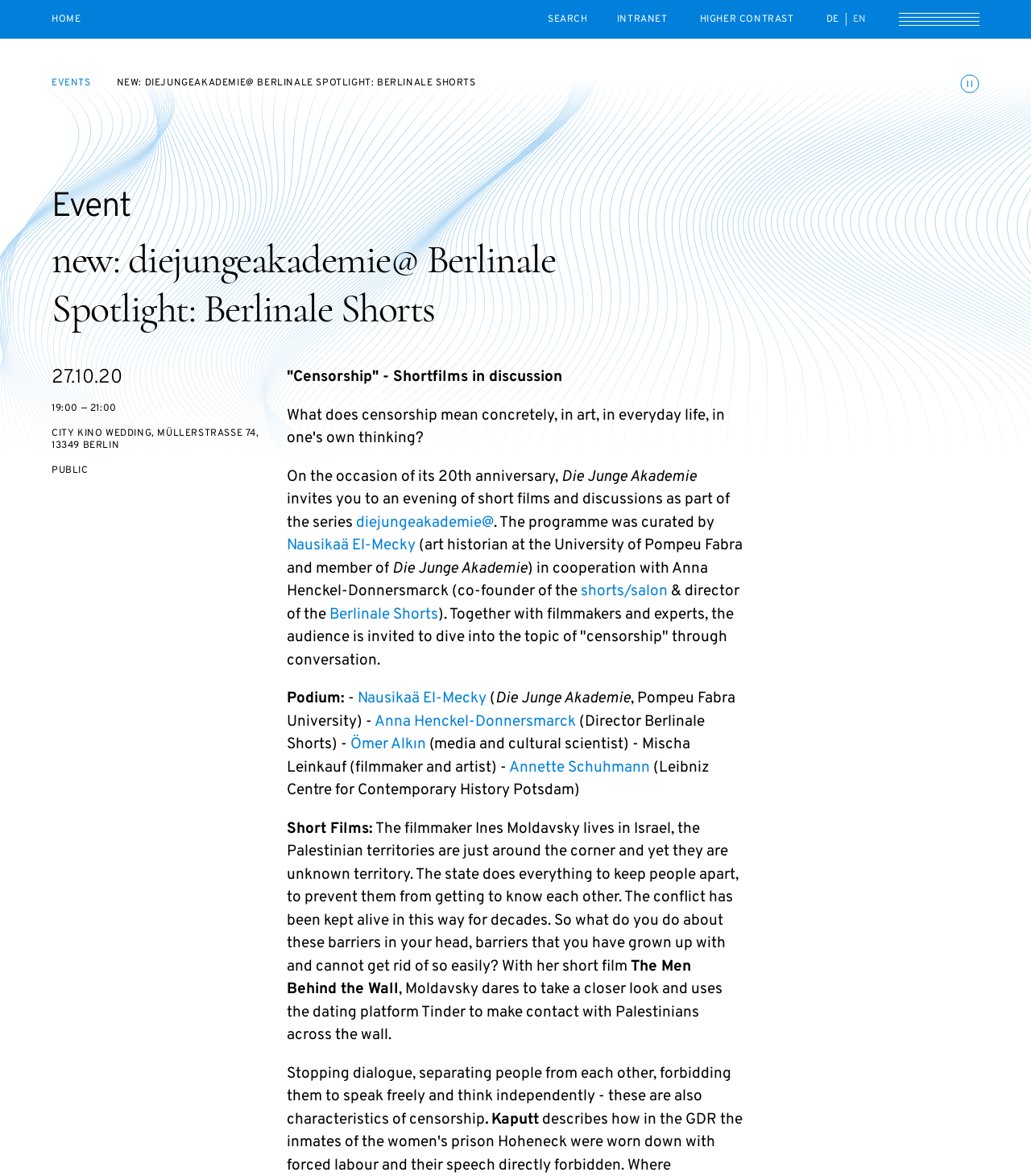Please give a short response to the question using one word or a phrase:
What is the name of the co-founder of the shorts/salon?

Anna Henckel-Donnersmarck